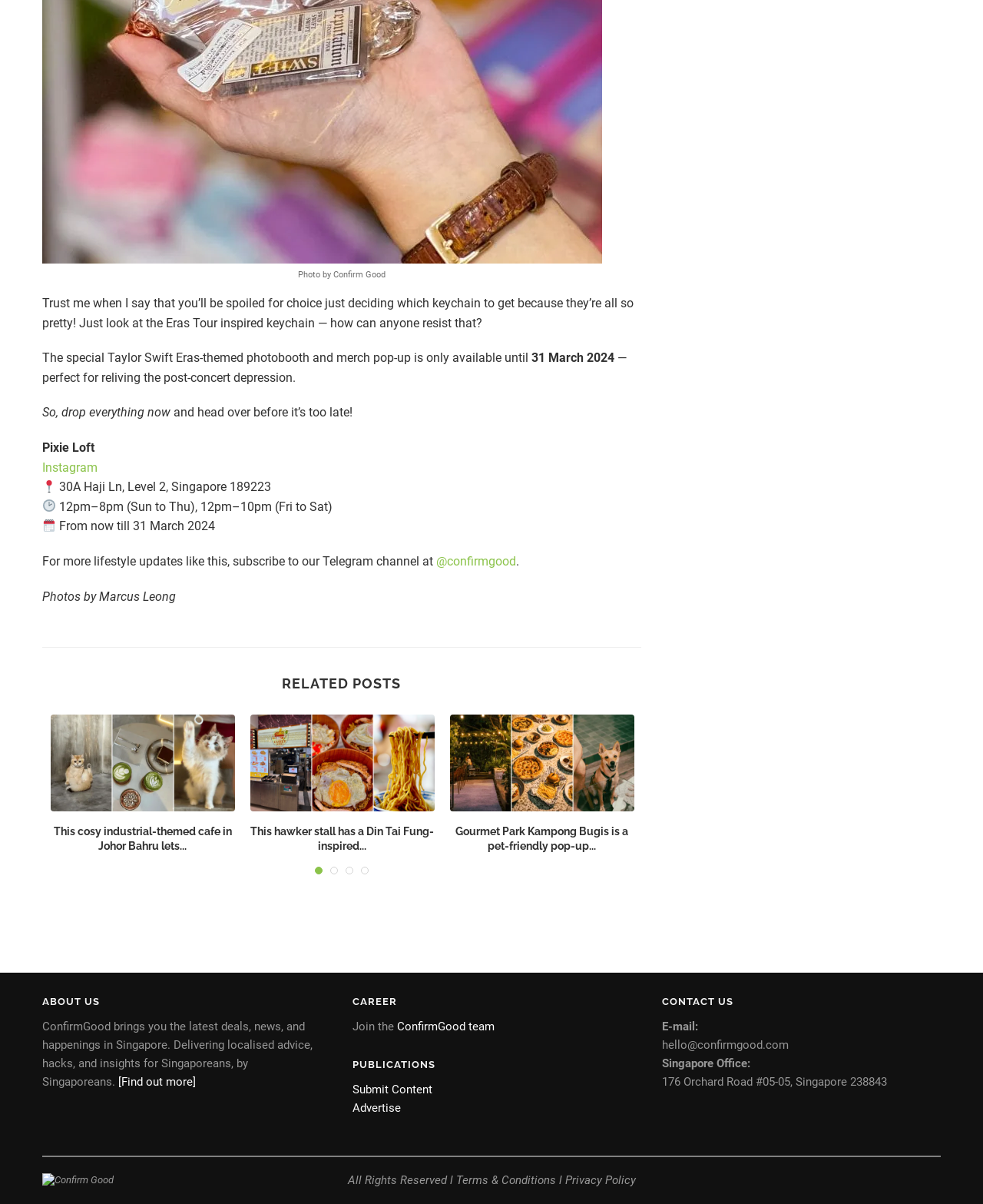Locate the bounding box coordinates of the element you need to click to accomplish the task described by this instruction: "Head to the Taylor Swift Eras-themed photobooth and merch pop-up".

[0.043, 0.246, 0.645, 0.274]